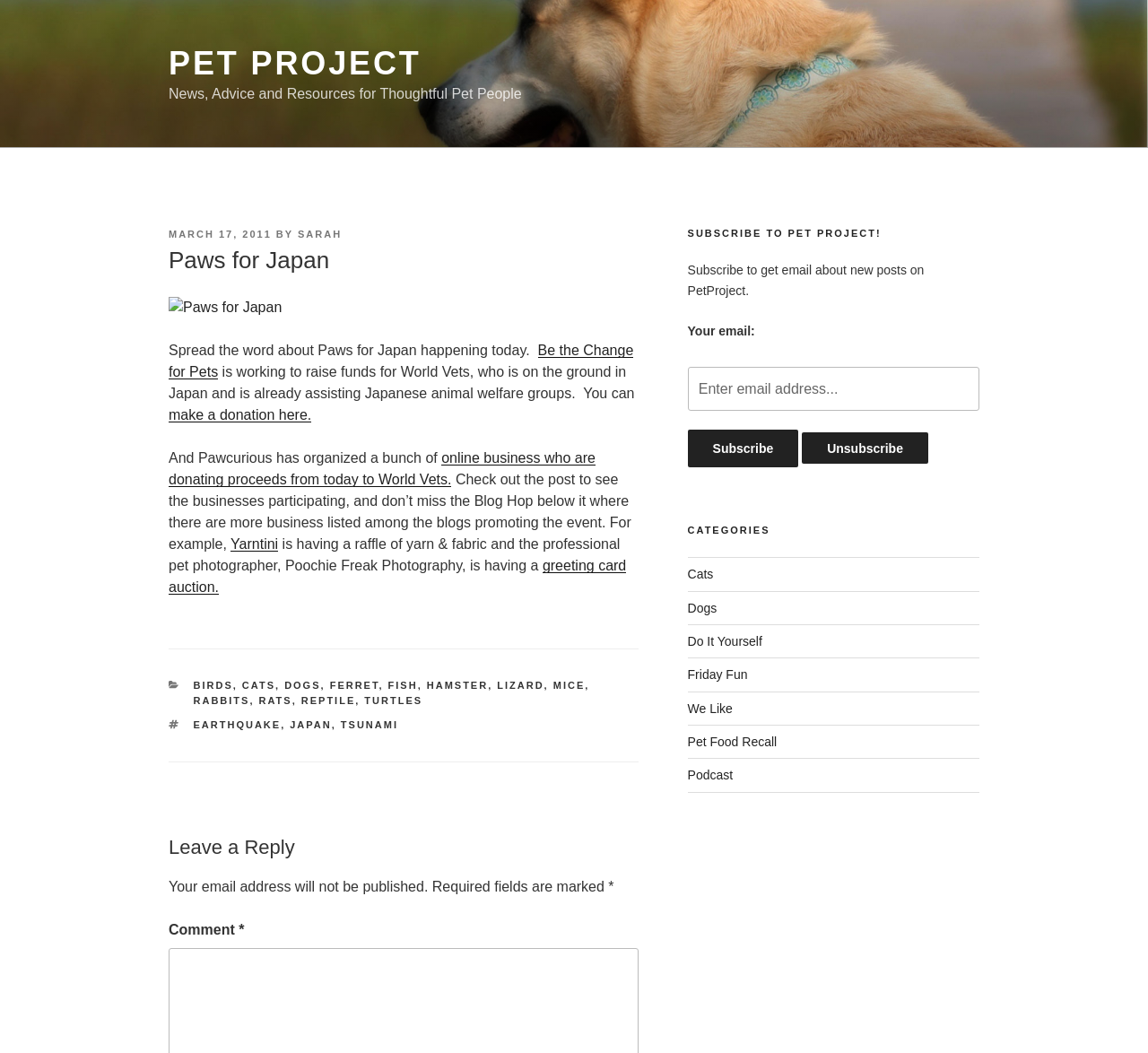Examine the image and give a thorough answer to the following question:
What is the name of the professional pet photographer participating in the event?

According to the webpage, Poochie Freak Photography, a professional pet photographer, is participating in the event by having a greeting card auction.